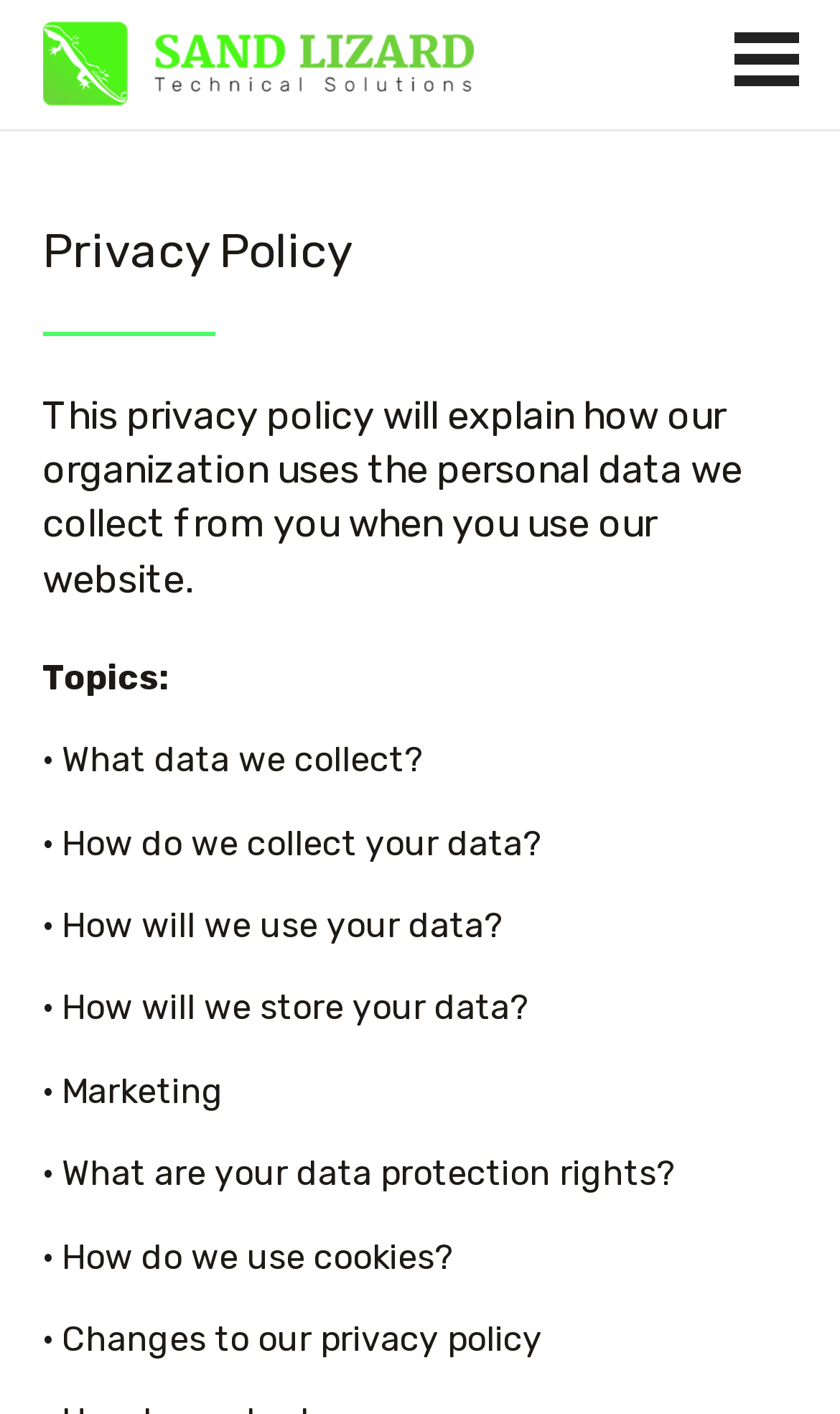Provide an in-depth caption for the contents of the webpage.

The webpage is about the Privacy Policy of an organization. At the top-left corner, there is a link to "Sand Lizard" accompanied by an image with the same name. Below the link, a heading "Privacy Policy" is centered, followed by a horizontal separator line. 

The main content starts with a heading that explains the purpose of the privacy policy, which is to describe how the organization uses personal data collected from users when they visit their website. 

Below the heading, there is a list of topics related to the privacy policy, including "What data we collect?", "How do we collect your data?", "How will we use your data?", "How will we store your data?", "Marketing", "What are your data protection rights?", "How do we use cookies?", and "Changes to our privacy policy". These topics are listed in a vertical column, with each topic positioned below the previous one.